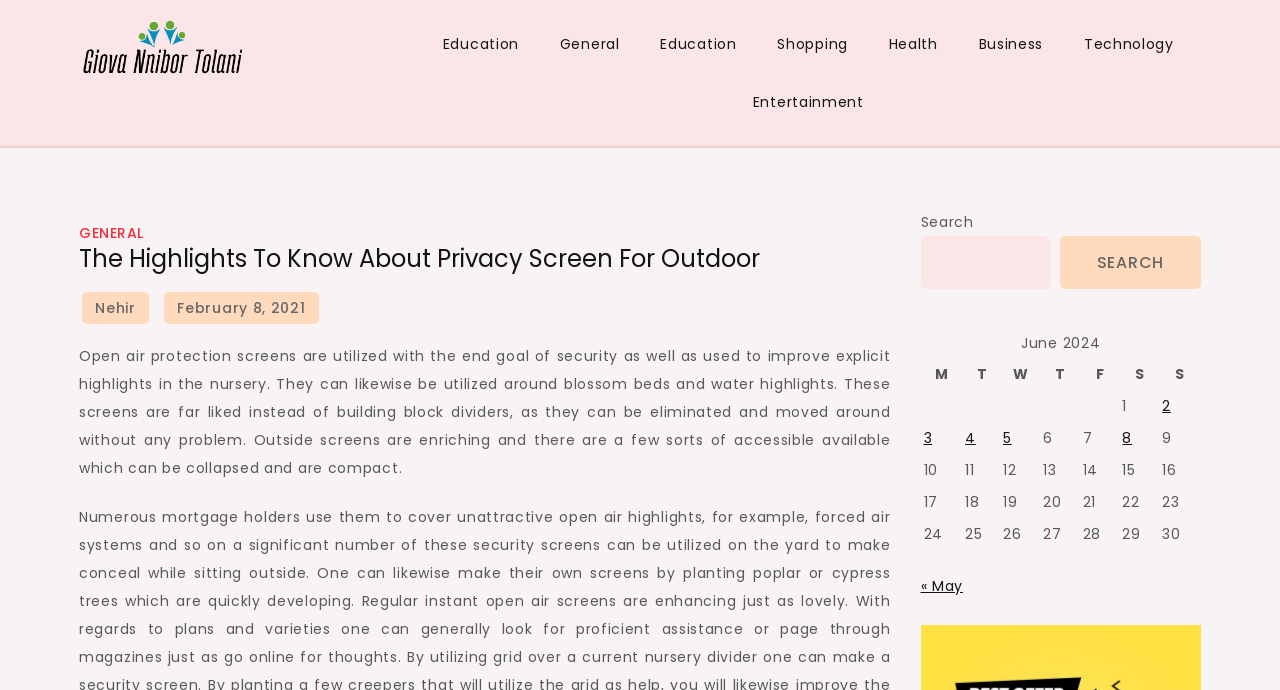Identify and provide the main heading of the webpage.

The Highlights To Know About Privacy Screen For Outdoor